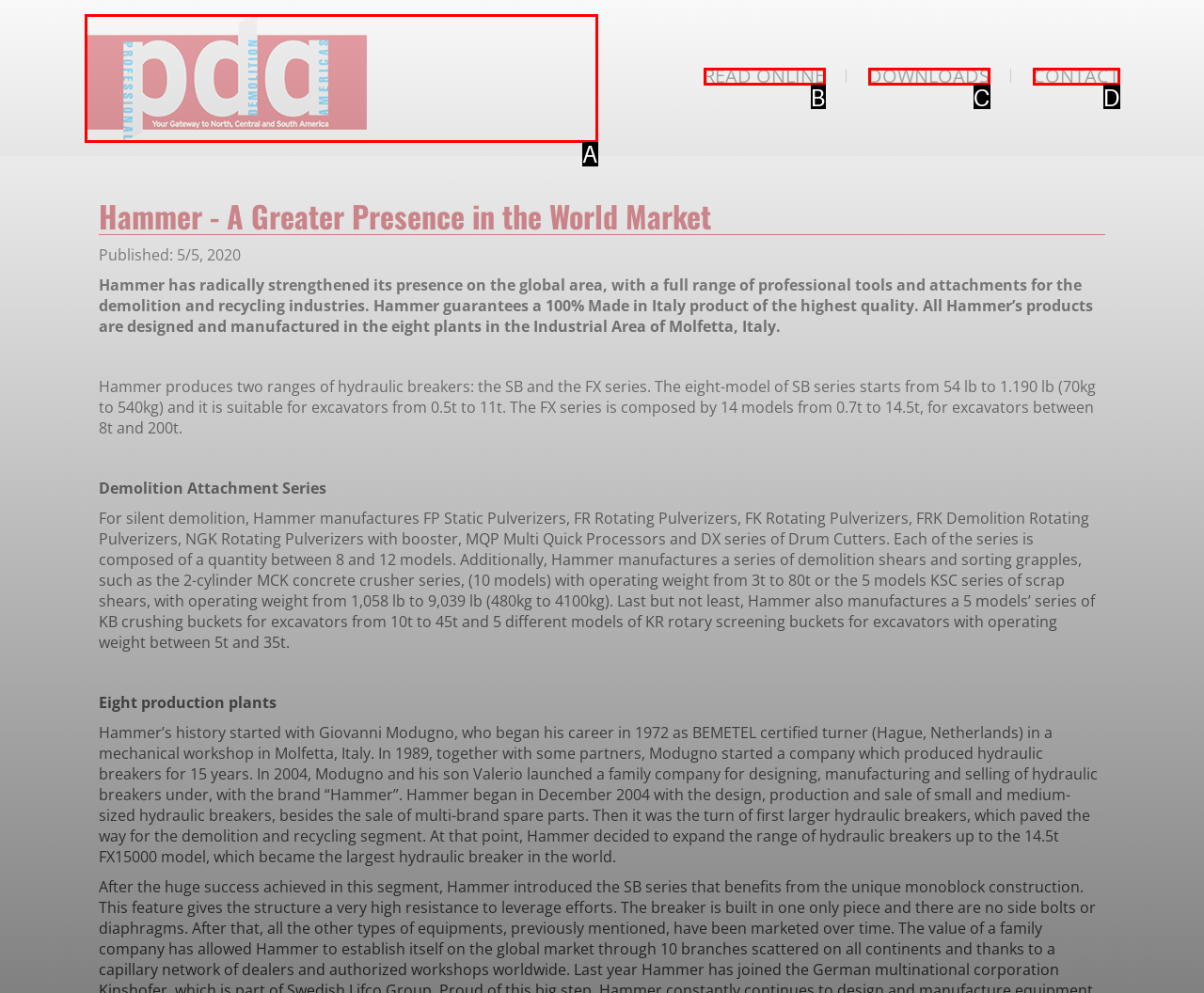From the given choices, identify the element that matches: Downloads
Answer with the letter of the selected option.

C